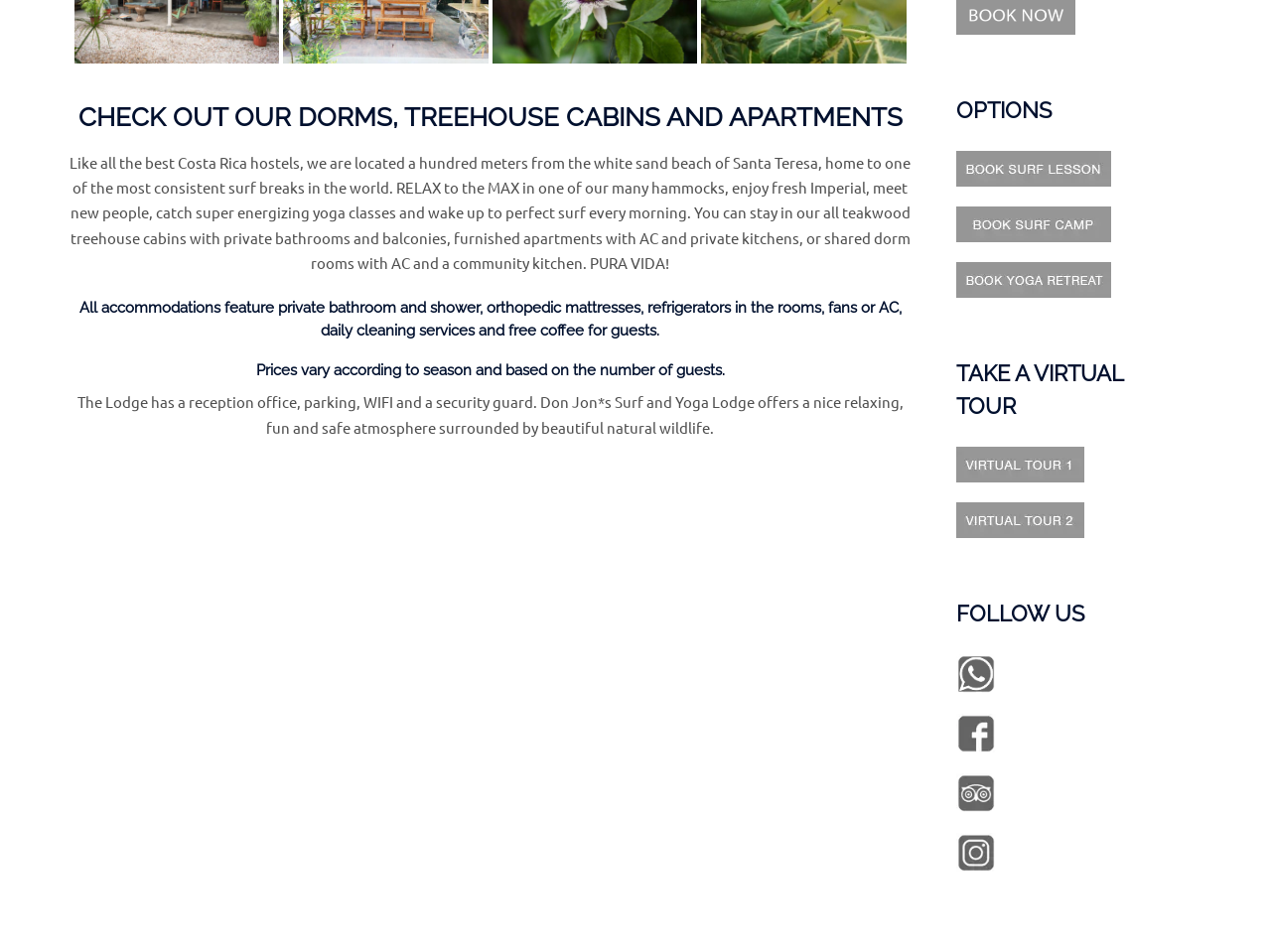What is the atmosphere of the hostel?
Using the image, elaborate on the answer with as much detail as possible.

The atmosphere of the hostel is described in the StaticText element with ID 303, which states that the hostel offers a nice relaxing, fun and safe atmosphere surrounded by beautiful natural wildlife.